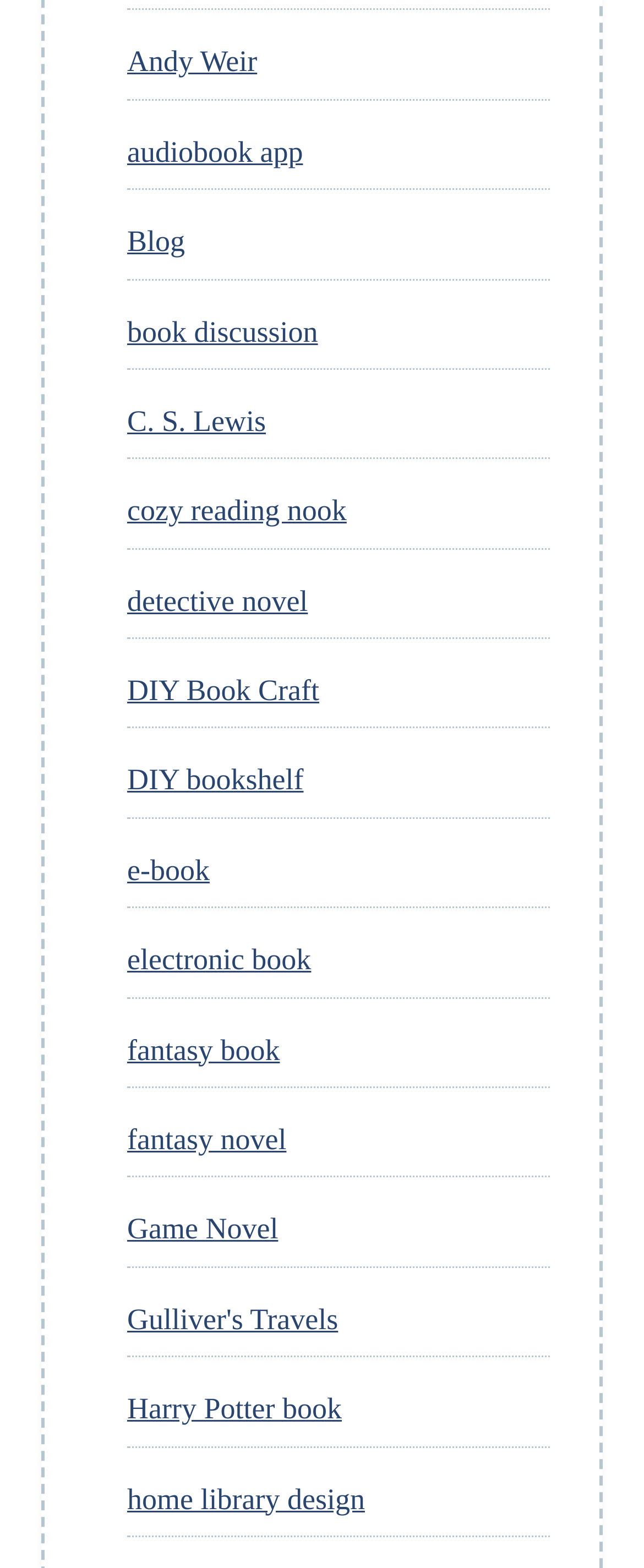Find the bounding box coordinates for the HTML element described in this sentence: "e-book". Provide the coordinates as four float numbers between 0 and 1, in the format [left, top, right, bottom].

[0.197, 0.544, 0.326, 0.565]